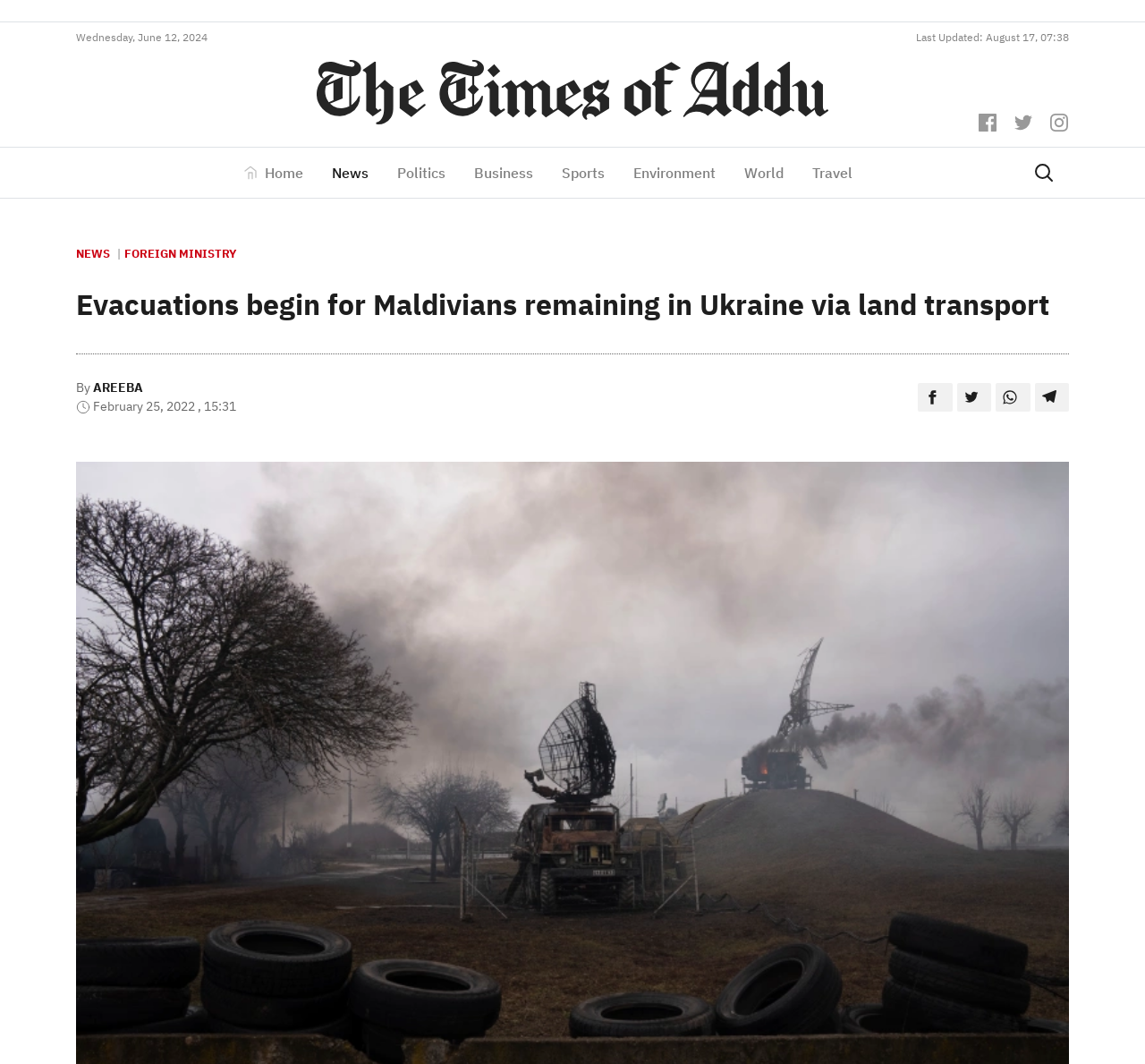Locate and extract the text of the main heading on the webpage.

Evacuations begin for Maldivians remaining in Ukraine via land transport